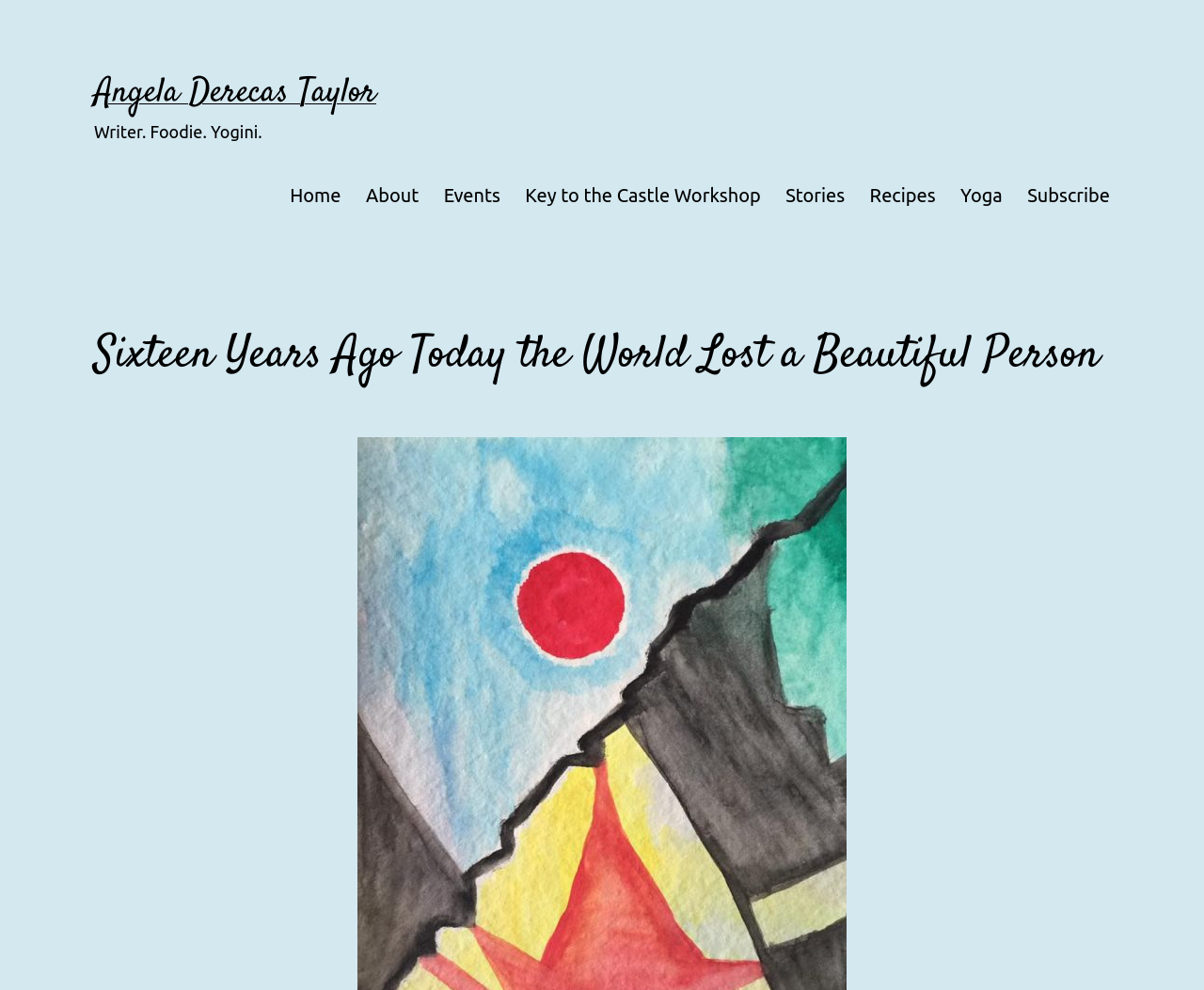Please identify the bounding box coordinates of the element's region that needs to be clicked to fulfill the following instruction: "subscribe to the newsletter". The bounding box coordinates should consist of four float numbers between 0 and 1, i.e., [left, top, right, bottom].

[0.843, 0.174, 0.932, 0.221]